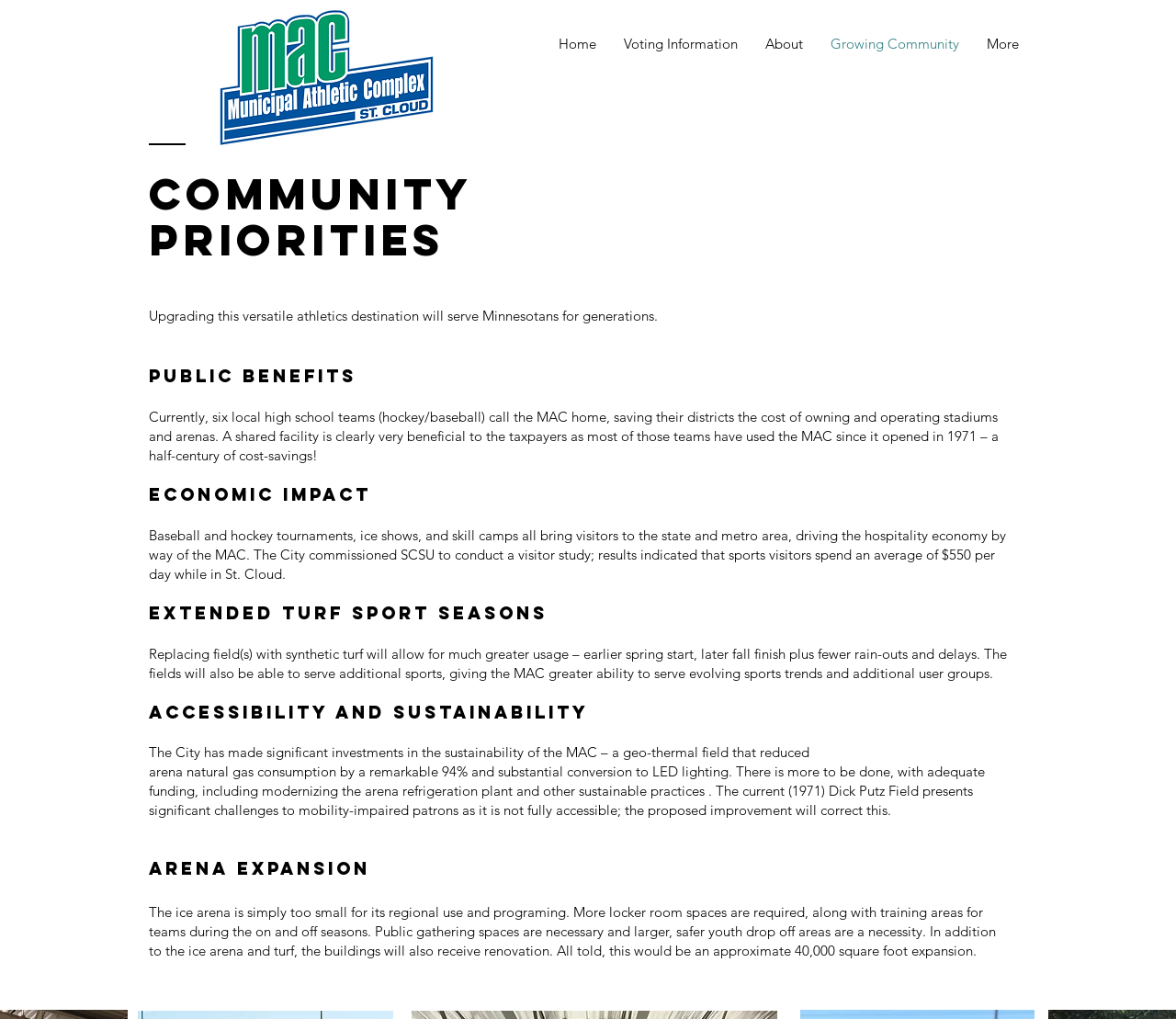Provide the bounding box coordinates for the UI element that is described as: "Back to Previous Page".

None